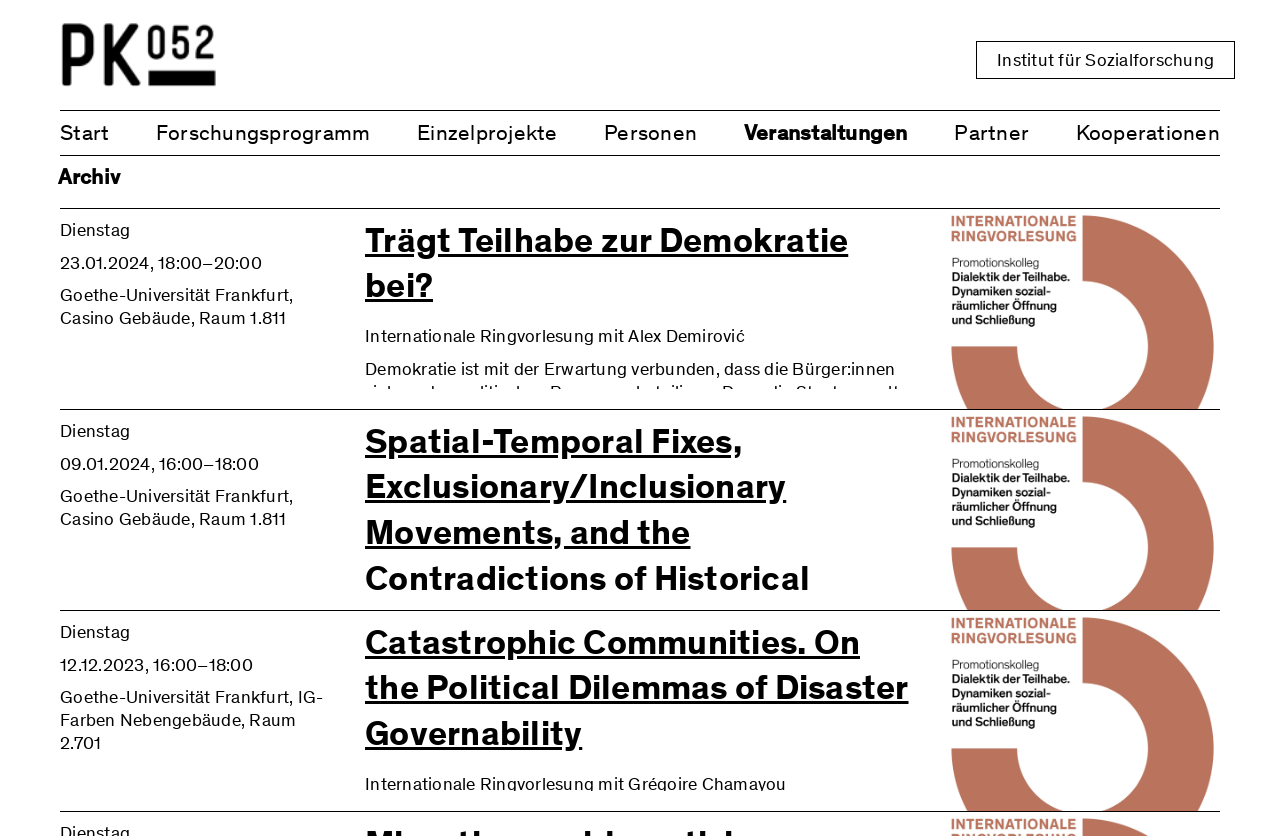Locate the bounding box coordinates of the UI element described by: "Break the Build On Purpose". Provide the coordinates as four float numbers between 0 and 1, formatted as [left, top, right, bottom].

None